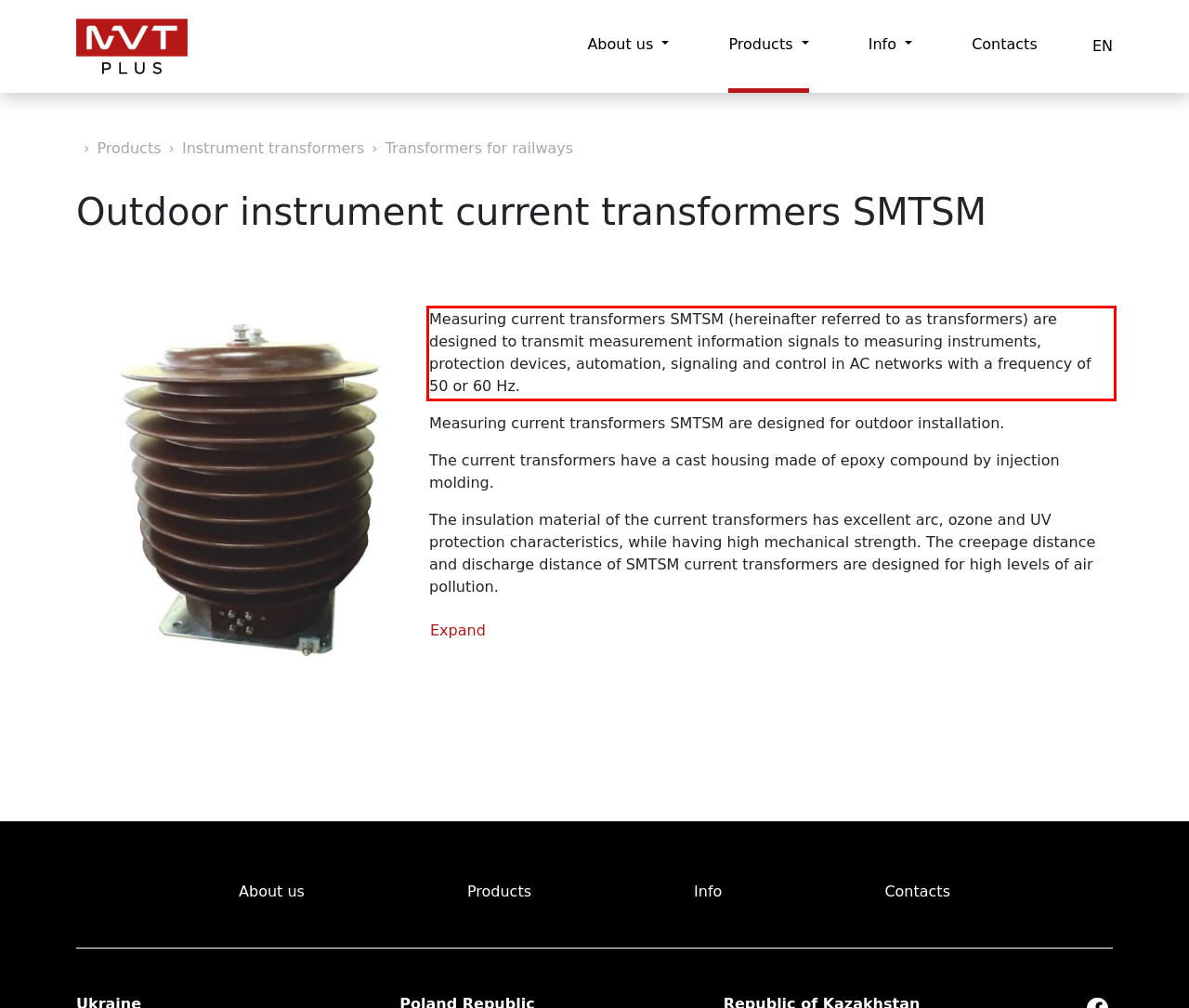From the given screenshot of a webpage, identify the red bounding box and extract the text content within it.

Measuring current transformers SMTSM (hereinafter referred to as transformers) are designed to transmit measurement information signals to measuring instruments, protection devices, automation, signaling and control in AC networks with a frequency of 50 or 60 Hz.